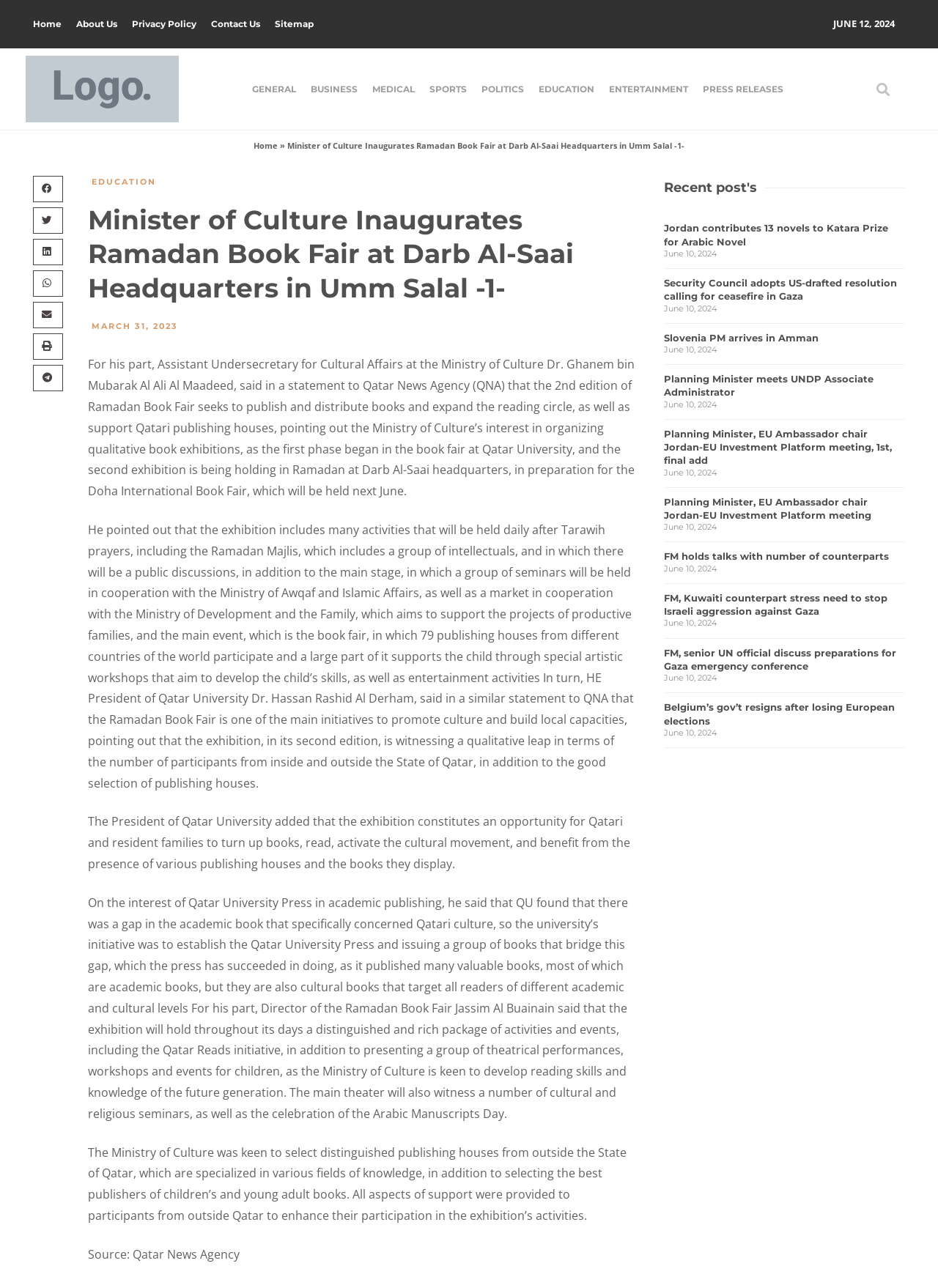Provide the bounding box coordinates for the UI element that is described by this text: "Search". The coordinates should be in the form of four float numbers between 0 and 1: [left, top, right, bottom].

[0.928, 0.06, 0.954, 0.079]